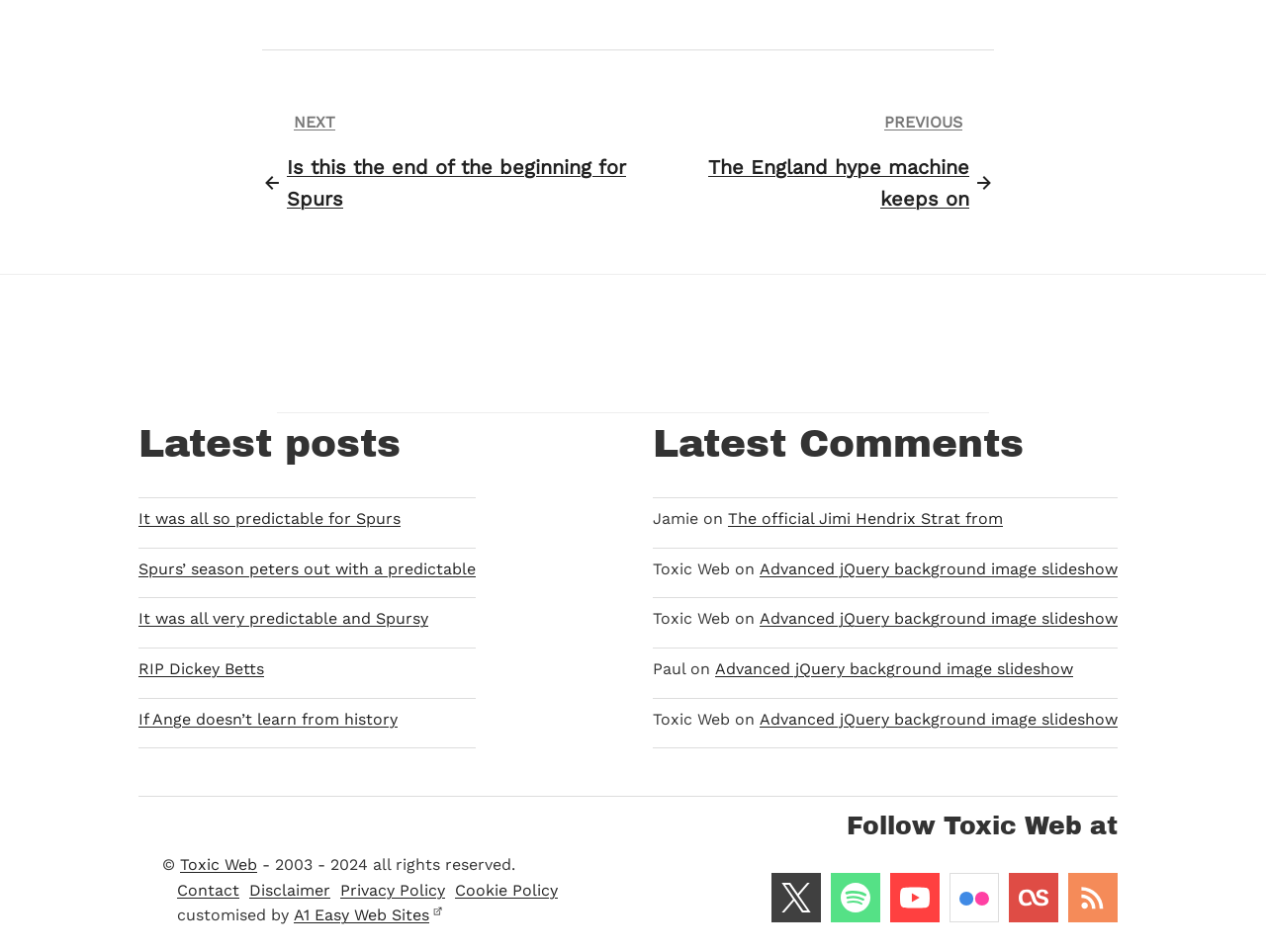Please determine the bounding box coordinates of the element to click on in order to accomplish the following task: "Follow Toxic Web on RSS feed". Ensure the coordinates are four float numbers ranging from 0 to 1, i.e., [left, top, right, bottom].

[0.844, 0.917, 0.883, 0.969]